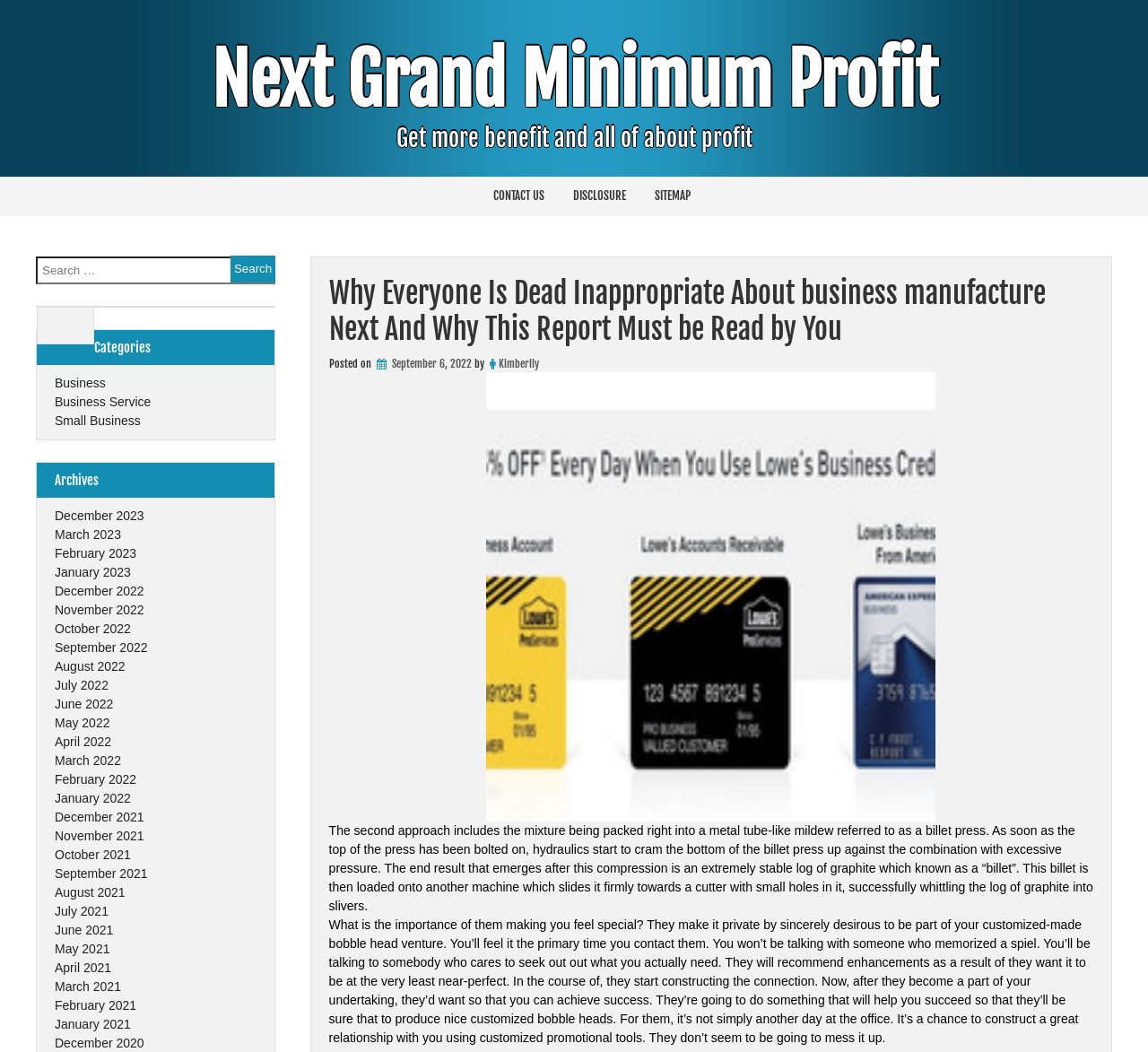Respond to the question below with a single word or phrase:
What is the date of the article?

September 6, 2022